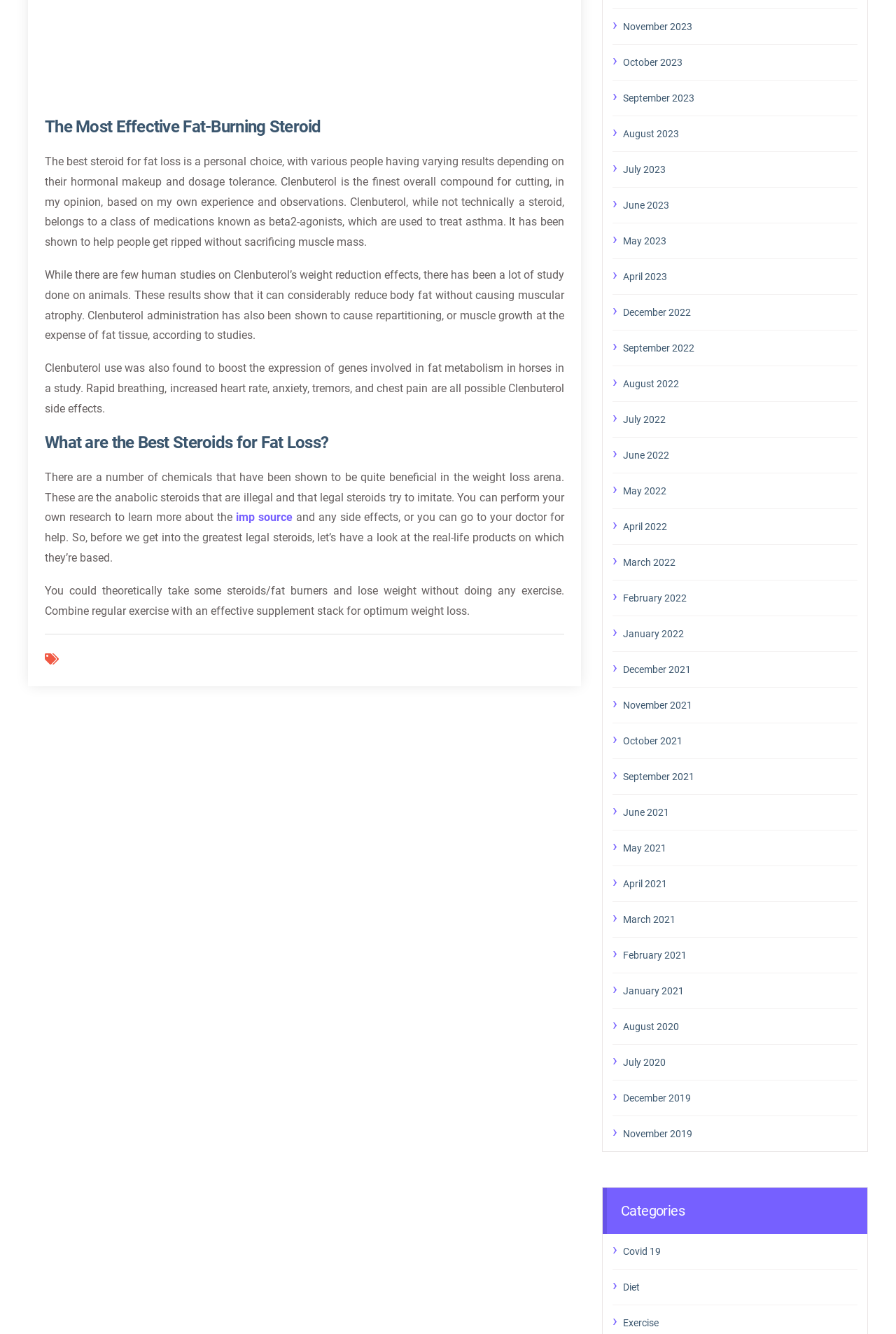Determine the bounding box coordinates for the area that needs to be clicked to fulfill this task: "Explore the category of Diet". The coordinates must be given as four float numbers between 0 and 1, i.e., [left, top, right, bottom].

[0.695, 0.958, 0.957, 0.972]